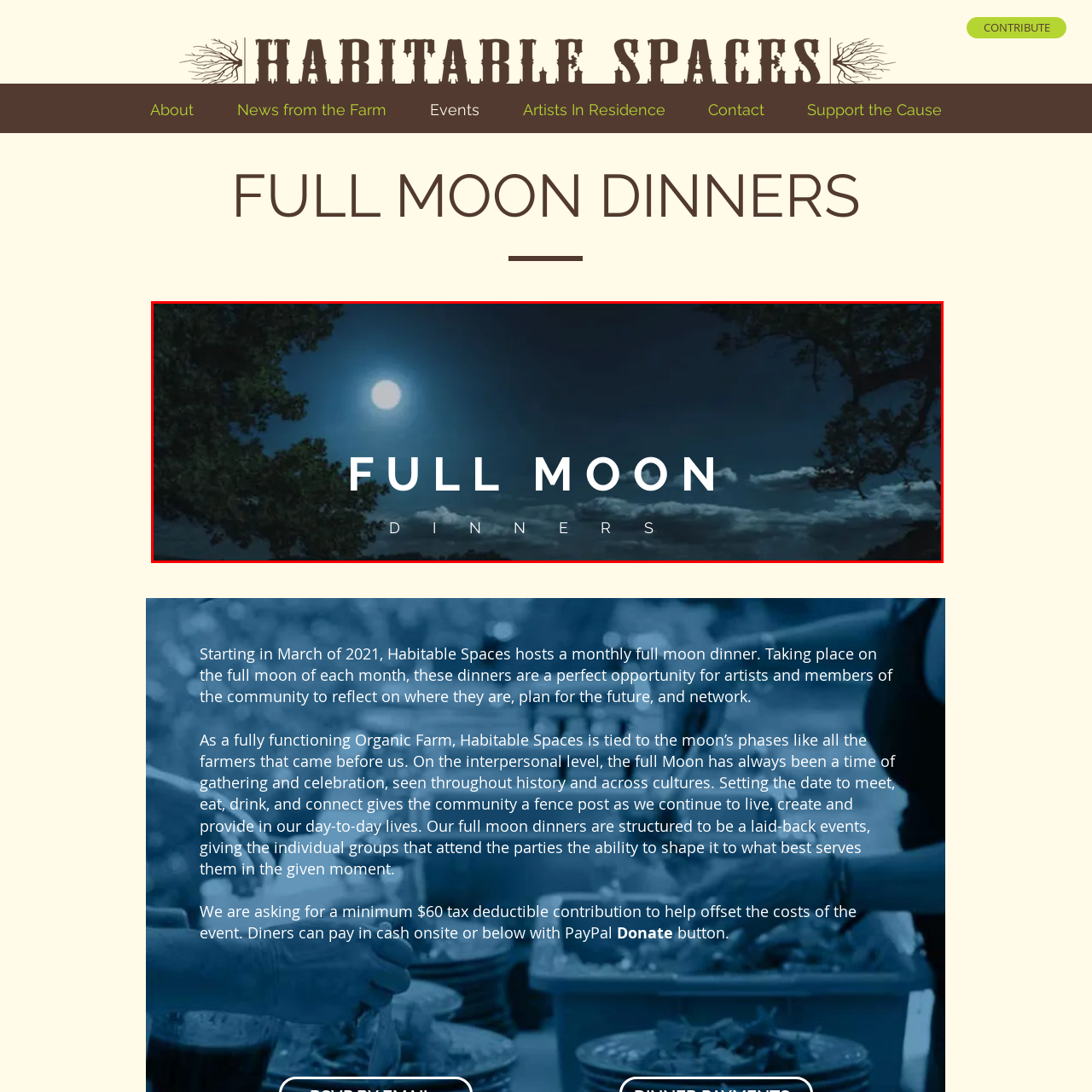Study the image surrounded by the red bounding box and respond as thoroughly as possible to the following question, using the image for reference: What is the theme of the event?

The caption highlights the theme of the event by prominently displaying the words 'FULL MOON DINNERS' in bold, modern typography, emphasizing the connection between the full moon and the dining experience.